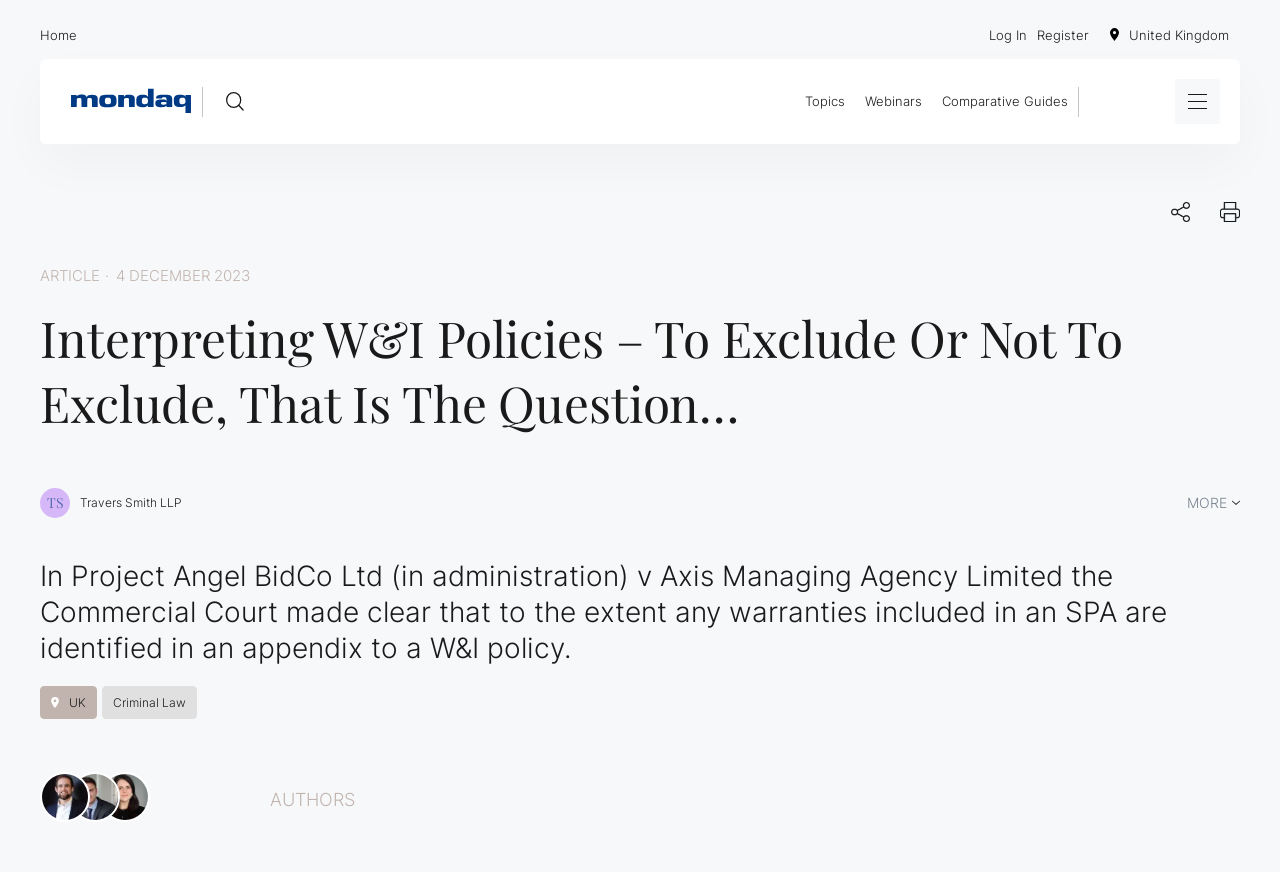Identify the bounding box coordinates of the section that should be clicked to achieve the task described: "Click Printer icon".

[0.953, 0.231, 0.969, 0.259]